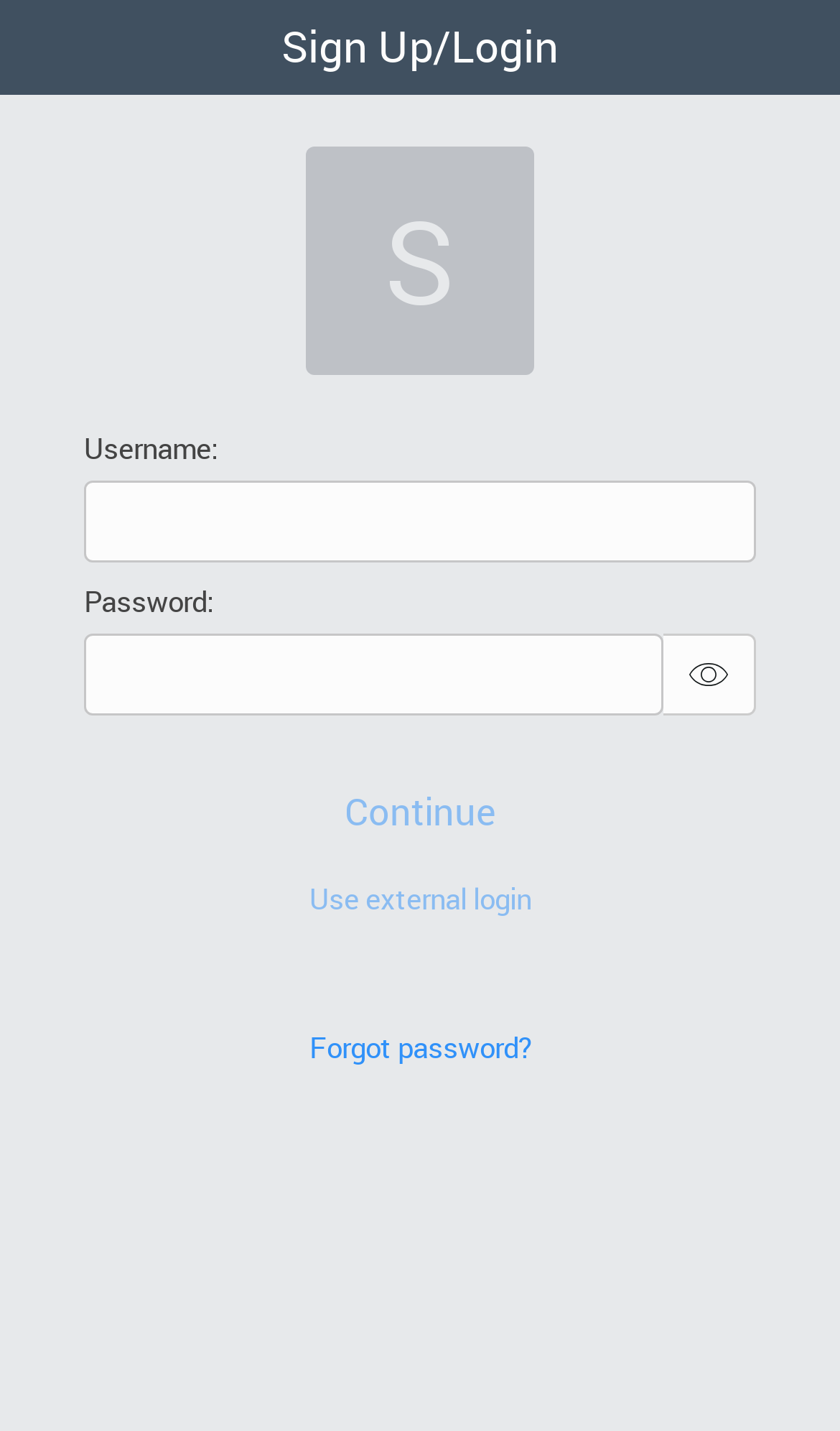Please specify the bounding box coordinates in the format (top-left x, top-left y, bottom-right x, bottom-right y), with all values as floating point numbers between 0 and 1. Identify the bounding box of the UI element described by: alt="Show Password" title="Show password"

[0.79, 0.443, 0.9, 0.5]